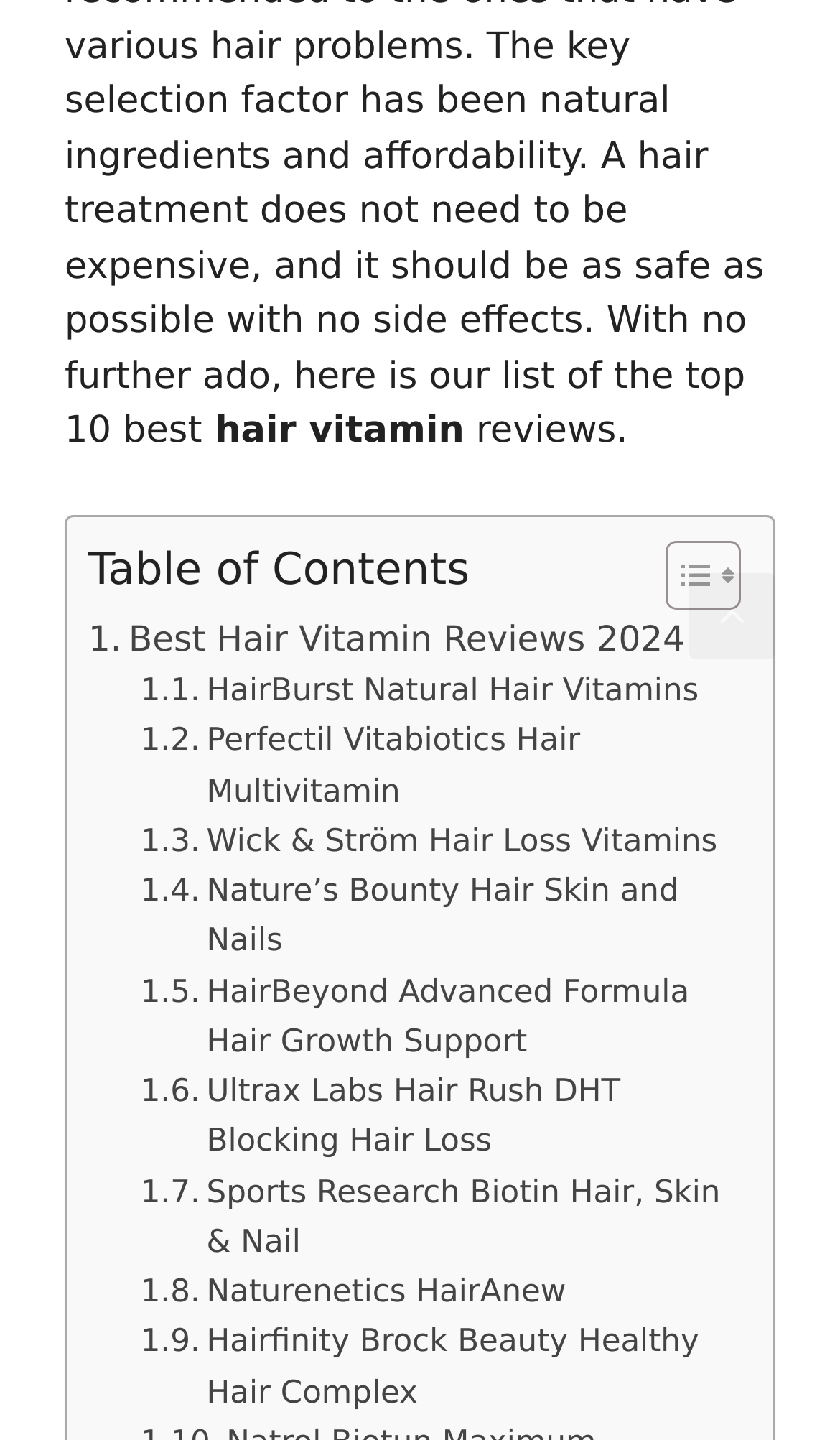With reference to the image, please provide a detailed answer to the following question: Can I scroll back to the top of the page?

I found a 'Scroll back to top' link at the bottom of the page, which implies that I can use it to scroll back to the top.